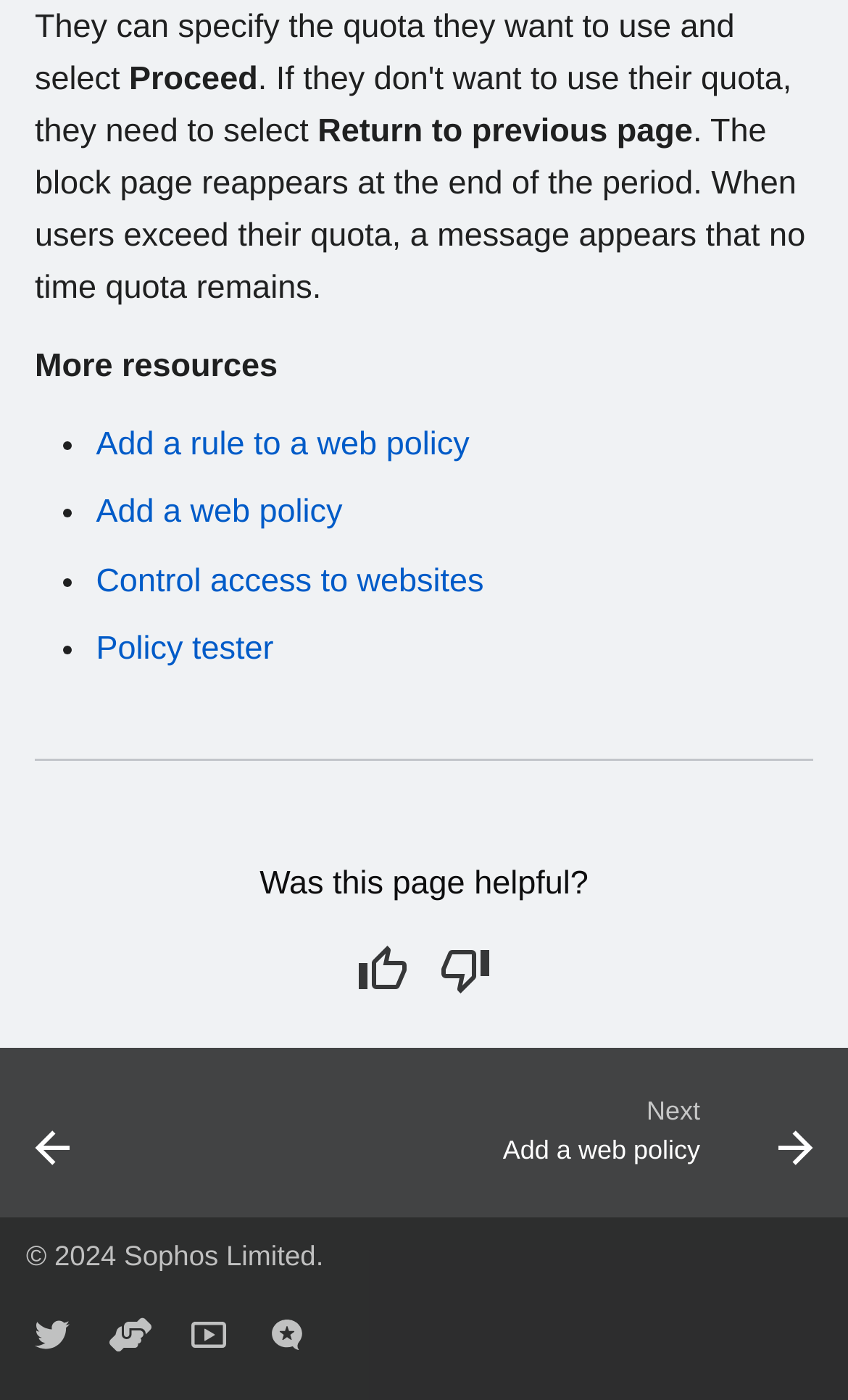What is the copyright year of Sophos Limited?
Give a one-word or short phrase answer based on the image.

2024